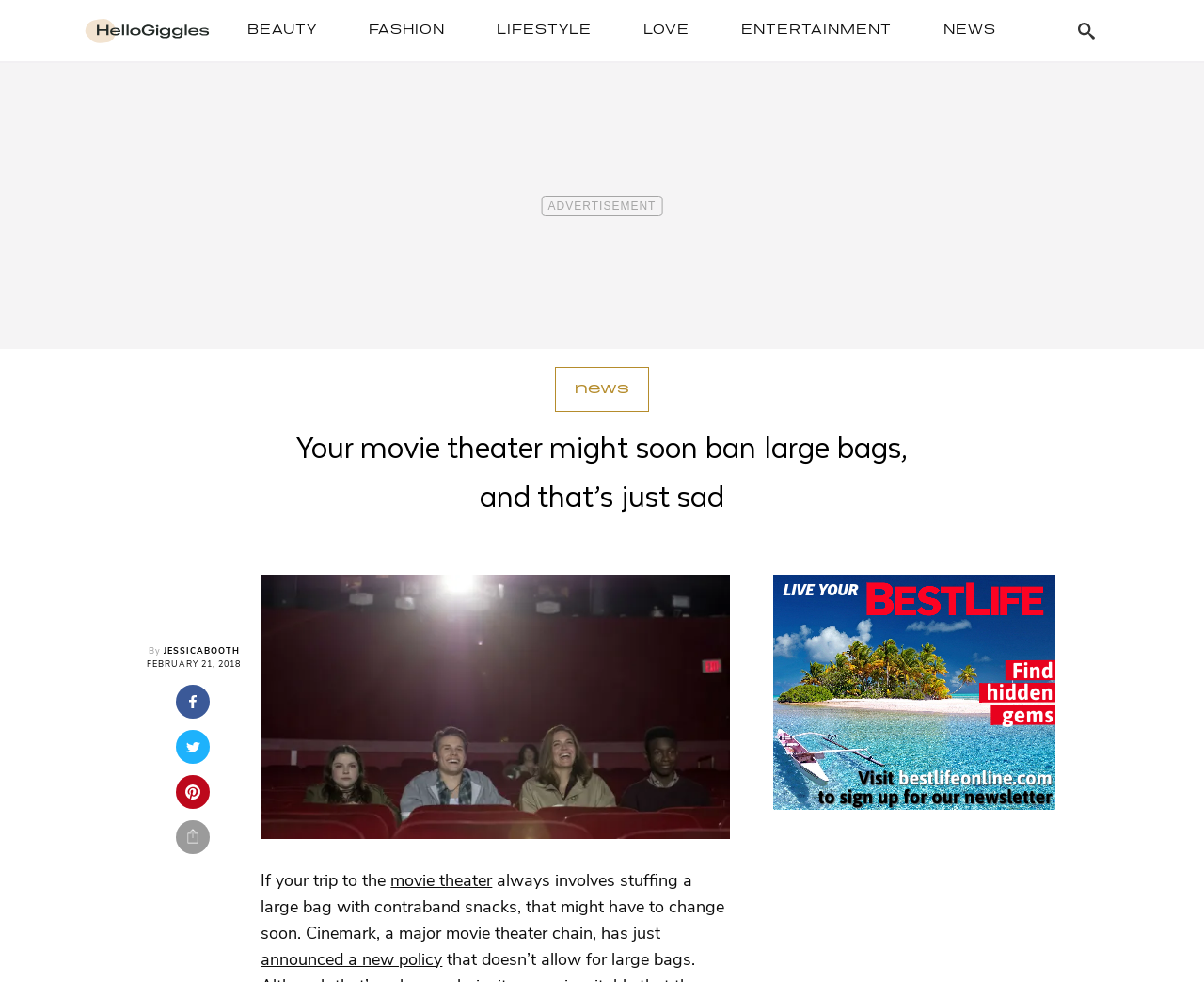Find the bounding box coordinates for the area that must be clicked to perform this action: "Check the image of the movie theater".

[0.217, 0.585, 0.607, 0.854]